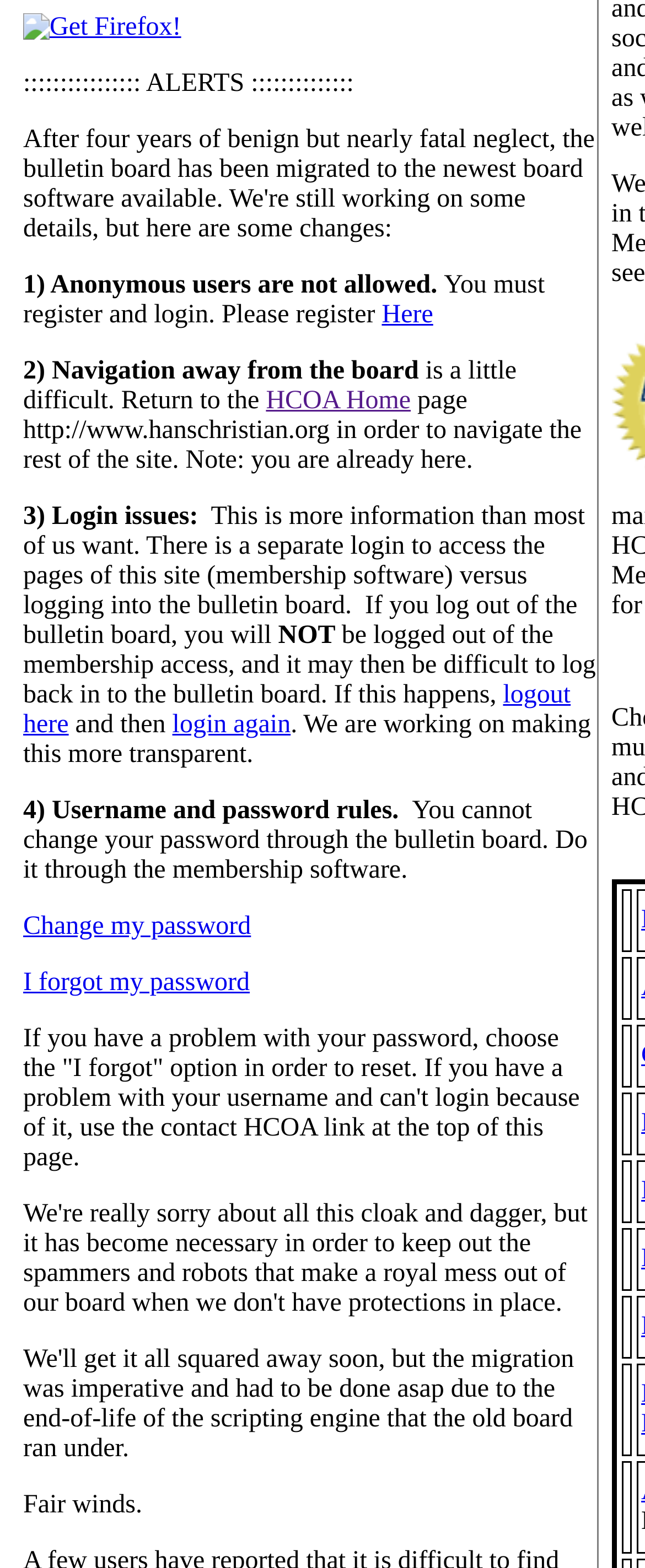For the given element description I forgot my password, determine the bounding box coordinates of the UI element. The coordinates should follow the format (top-left x, top-left y, bottom-right x, bottom-right y) and be within the range of 0 to 1.

[0.036, 0.617, 0.387, 0.635]